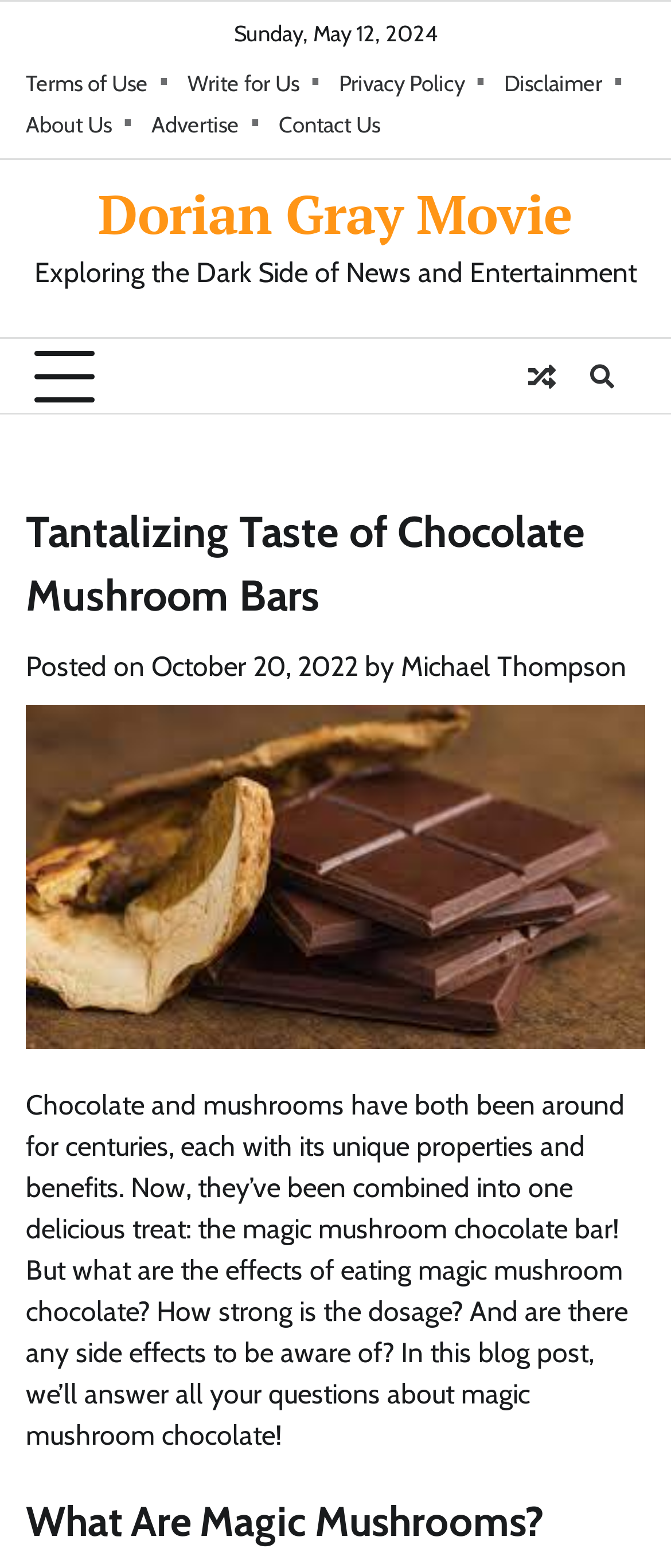Please specify the bounding box coordinates of the region to click in order to perform the following instruction: "Open the primary menu".

[0.051, 0.22, 0.141, 0.259]